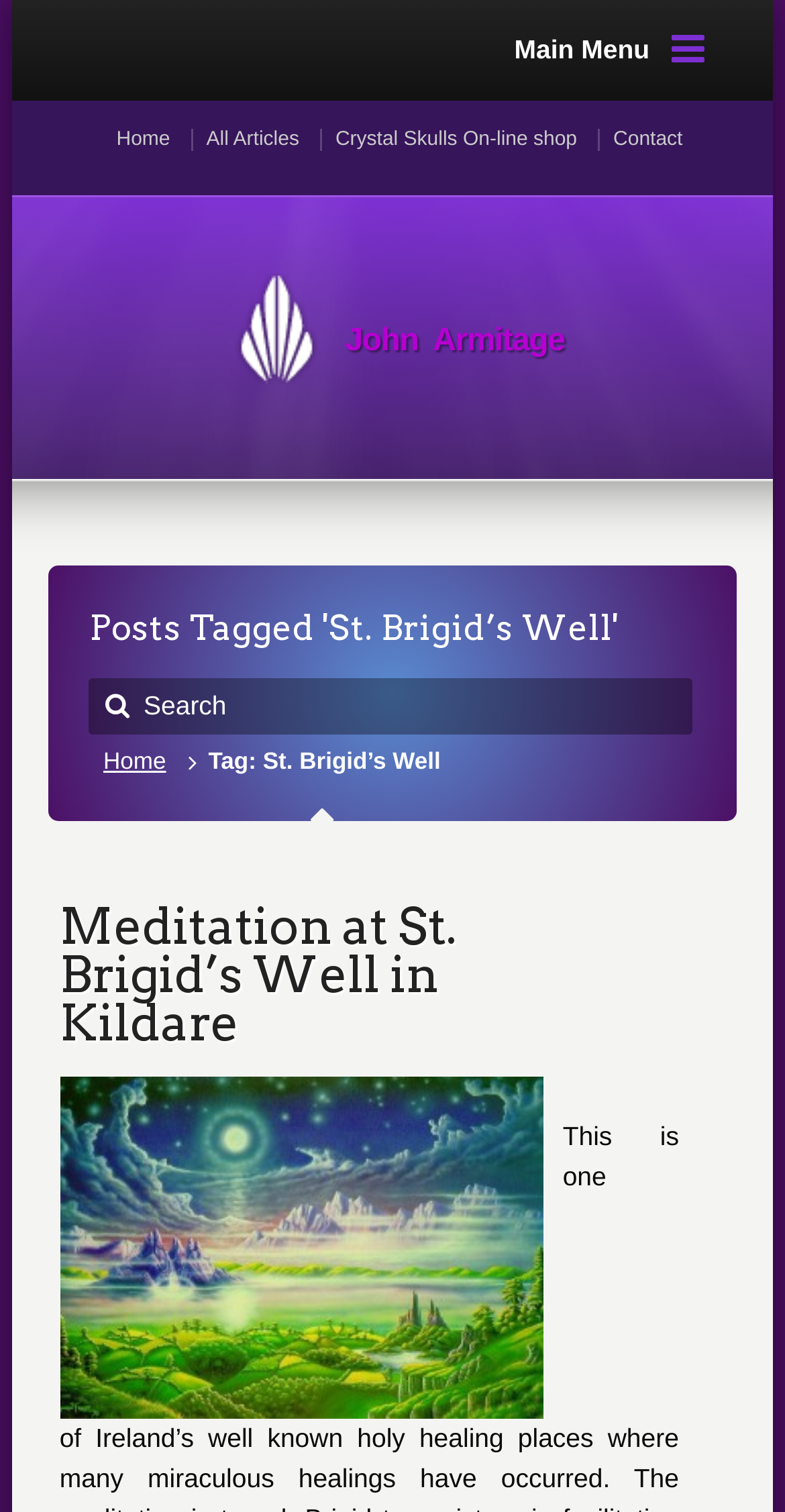What is the title of the meditation article on this webpage?
Can you offer a detailed and complete answer to this question?

I found the answer by looking at the heading 'Meditation at St. Brigid’s Well in Kildare' which is located below the search bar, and also by looking at the link with the same text.